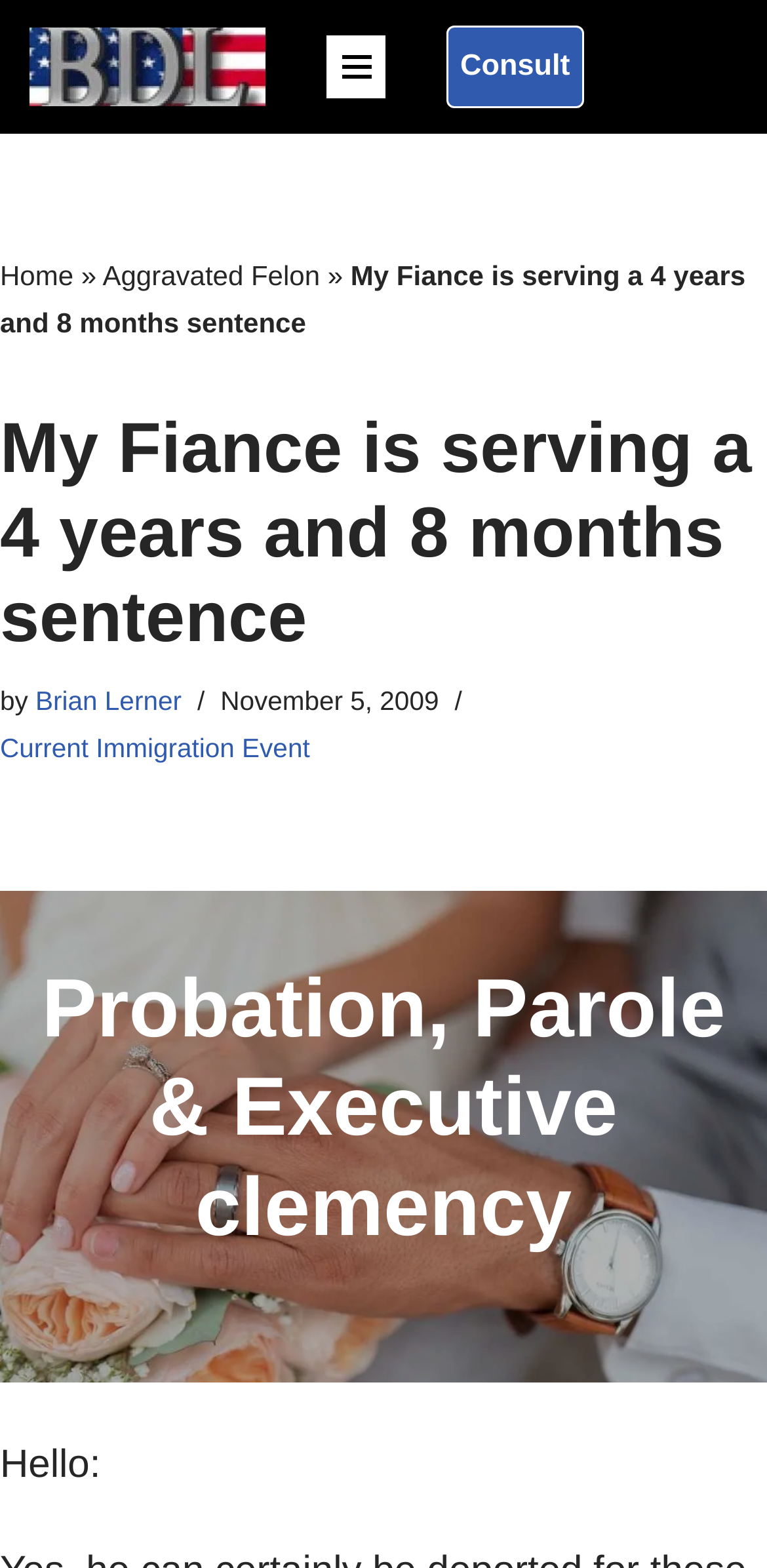Please find the bounding box for the following UI element description. Provide the coordinates in (top-left x, top-left y, bottom-right x, bottom-right y) format, with values between 0 and 1: Skip to content

[0.0, 0.04, 0.077, 0.065]